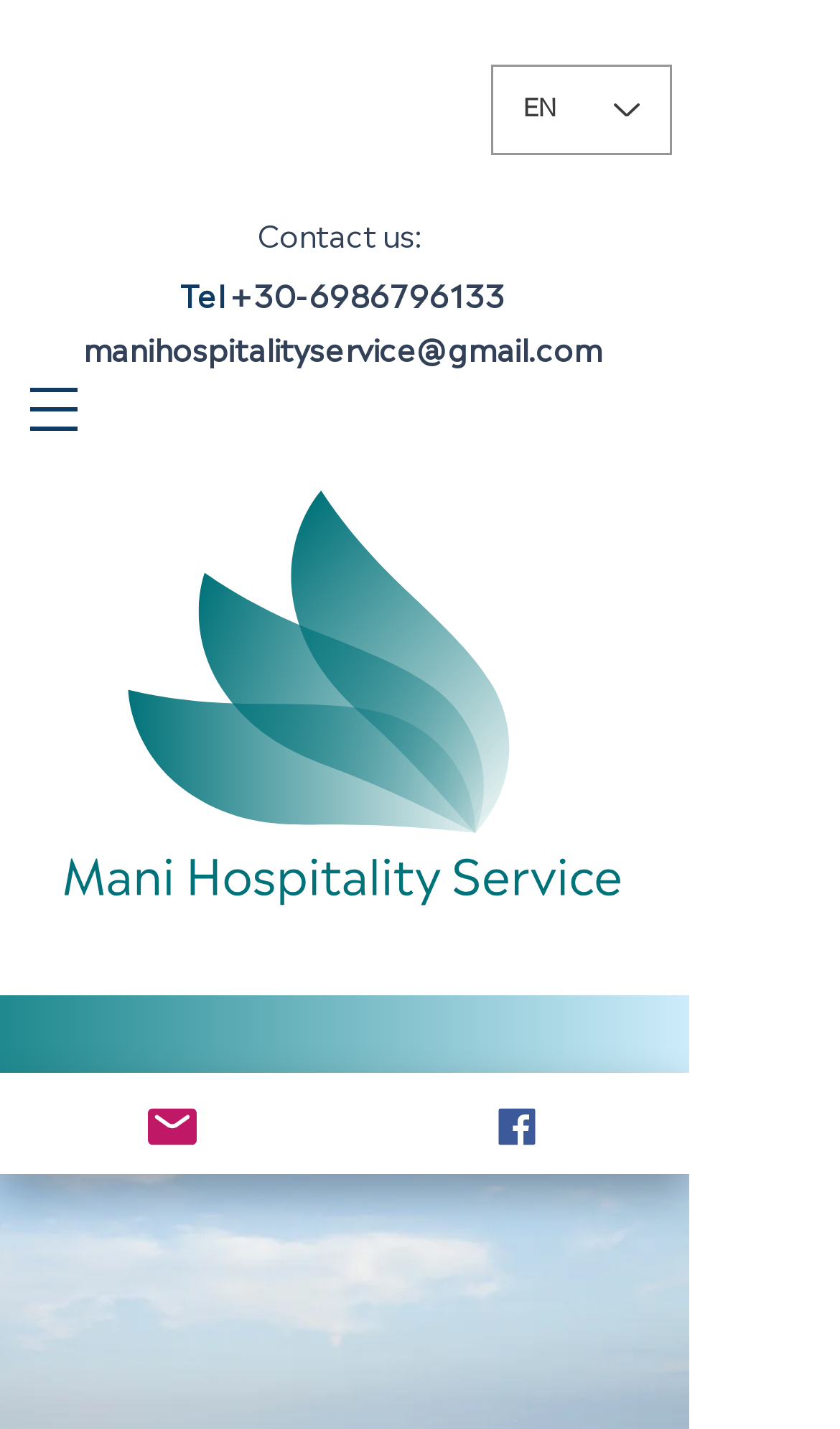What is the email address to contact? Using the information from the screenshot, answer with a single word or phrase.

manihospitalityservice@gmail.com